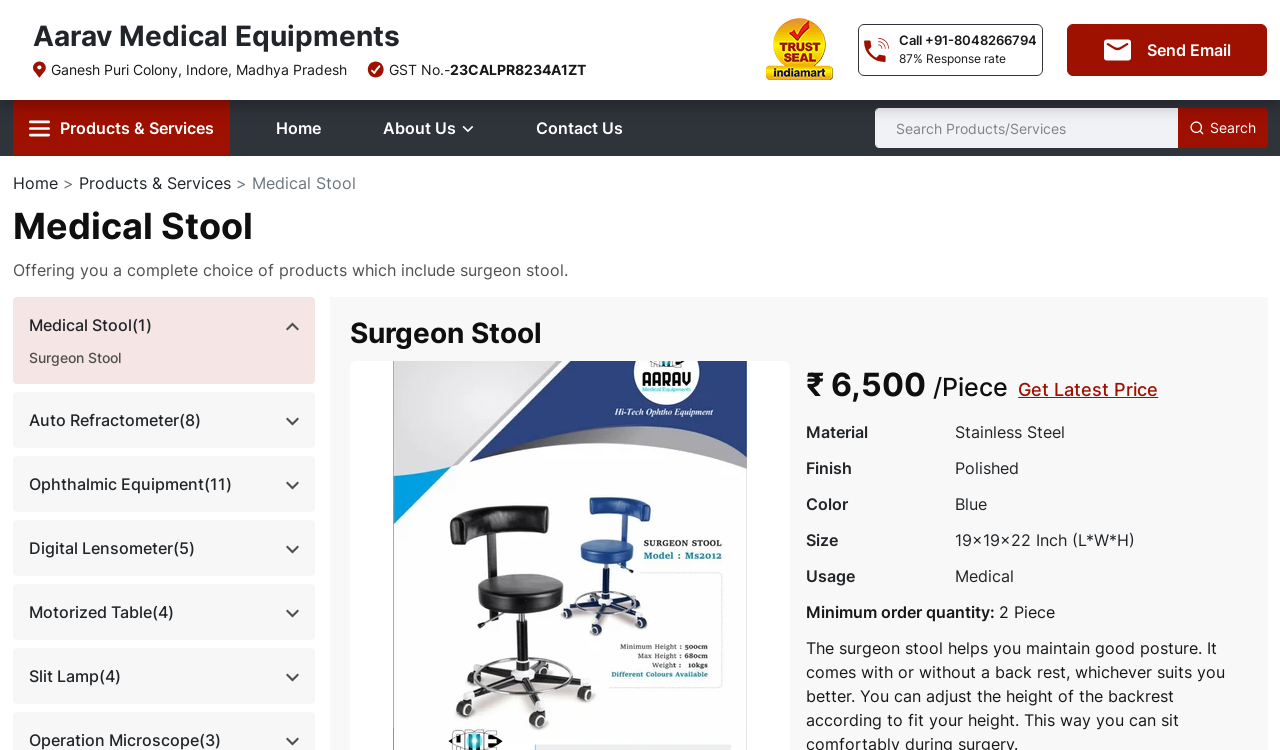Please determine and provide the text content of the webpage's heading.

Aarav Medical Equipments